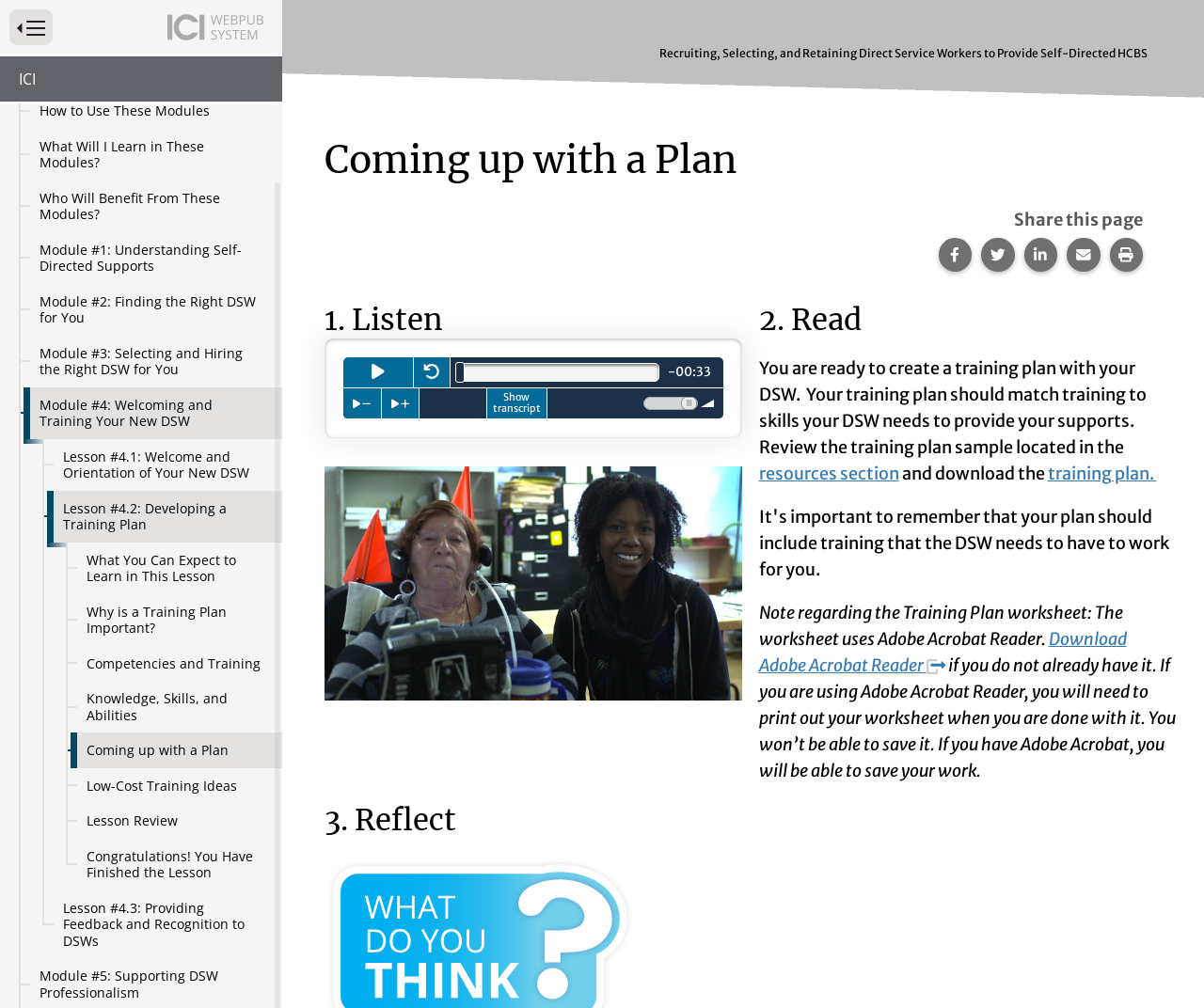Please determine the bounding box coordinates of the element's region to click in order to carry out the following instruction: "Go to Lesson #4.1: Welcome and Orientation of Your New DSW". The coordinates should be four float numbers between 0 and 1, i.e., [left, top, right, bottom].

[0.039, 0.435, 0.234, 0.486]